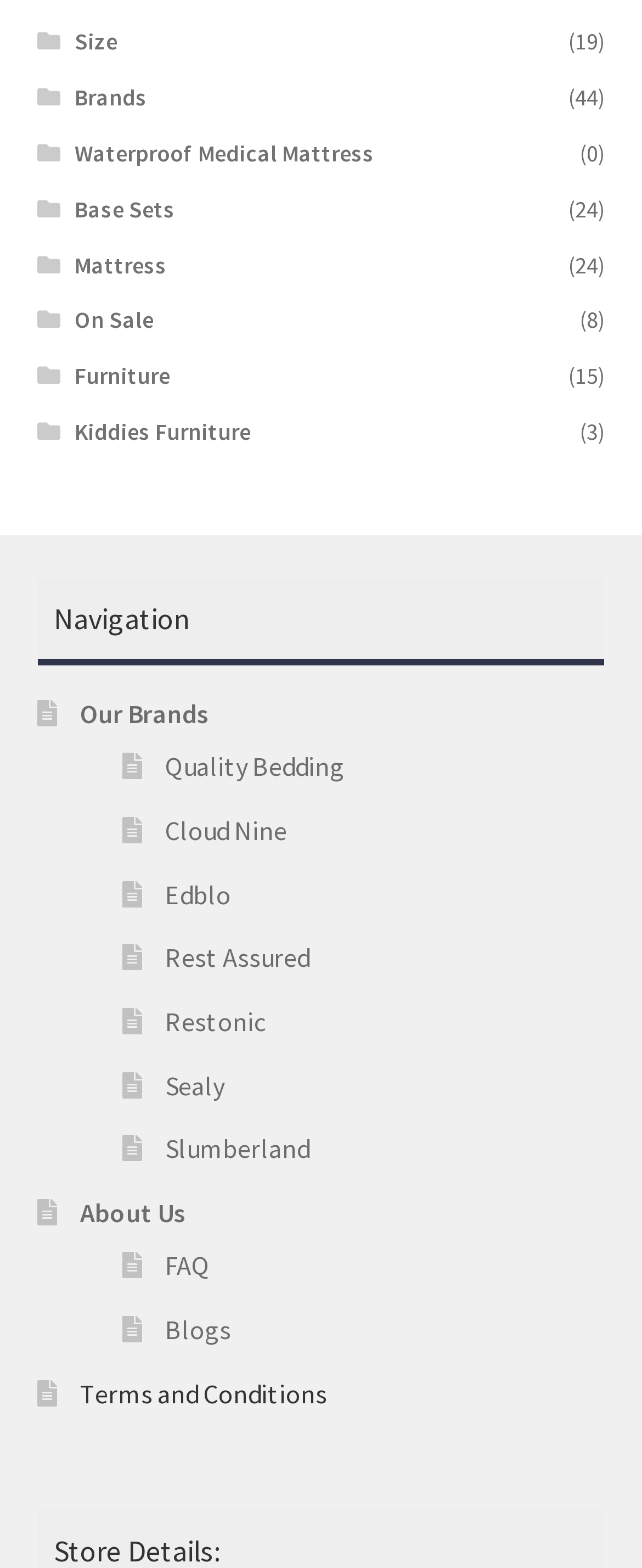Determine the bounding box coordinates of the section I need to click to execute the following instruction: "Go to 'Our Brands'". Provide the coordinates as four float numbers between 0 and 1, i.e., [left, top, right, bottom].

[0.124, 0.444, 0.324, 0.465]